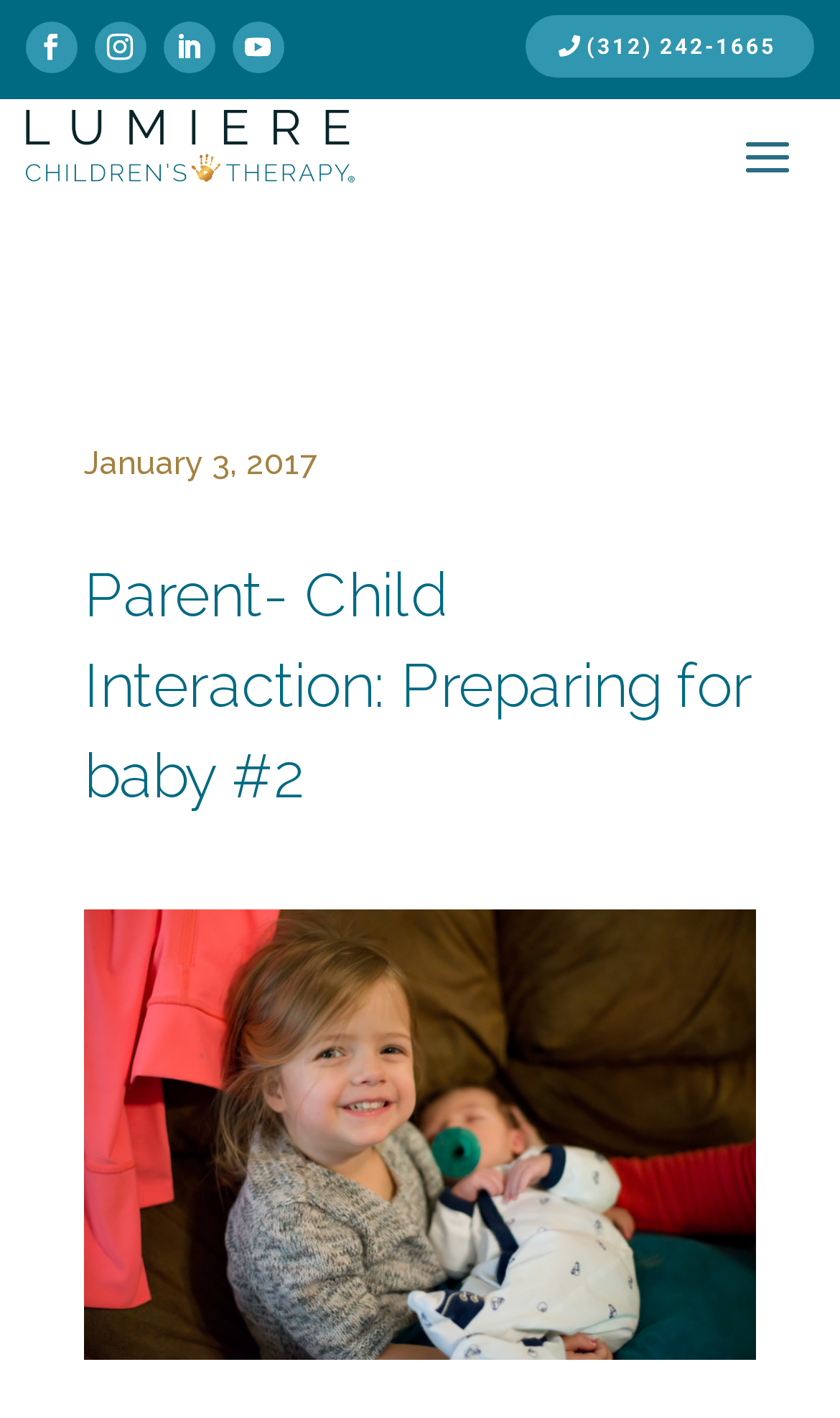Find the bounding box coordinates for the HTML element described in this sentence: "alt="Lumiere Children's Therapy"". Provide the coordinates as four float numbers between 0 and 1, in the format [left, top, right, bottom].

[0.03, 0.078, 0.423, 0.137]